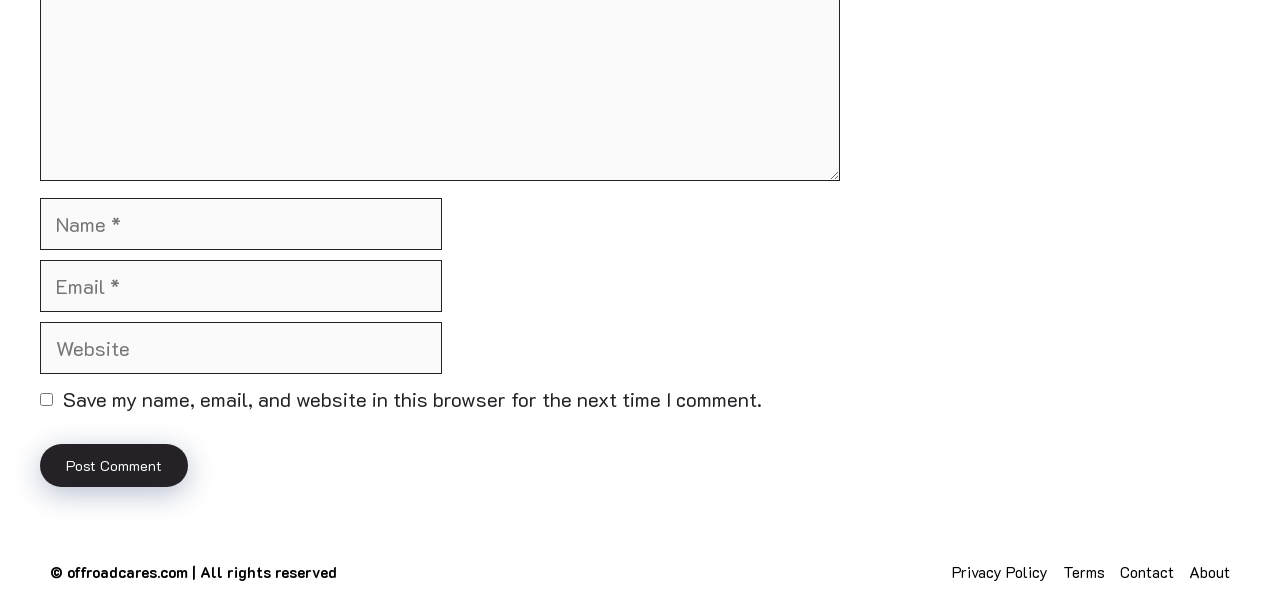How many links are there in the footer section?
Answer the question with as much detail as possible.

There are 4 links in the footer section because there are four link elements with the labels 'Privacy Policy', 'Terms', 'Contact', and 'About' located at the bottom of the webpage.